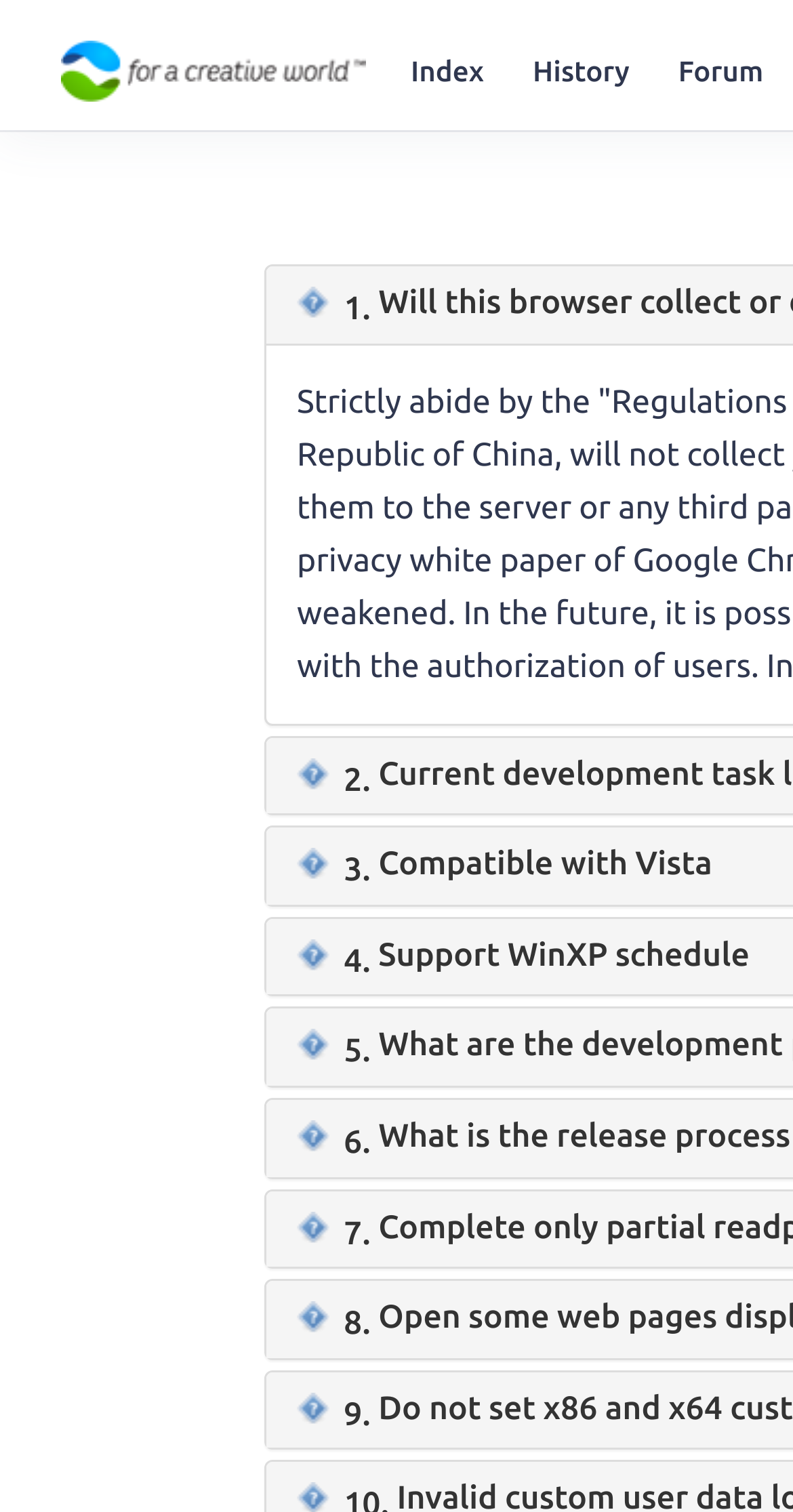Provide a one-word or short-phrase response to the question:
How many links are there on the top?

4